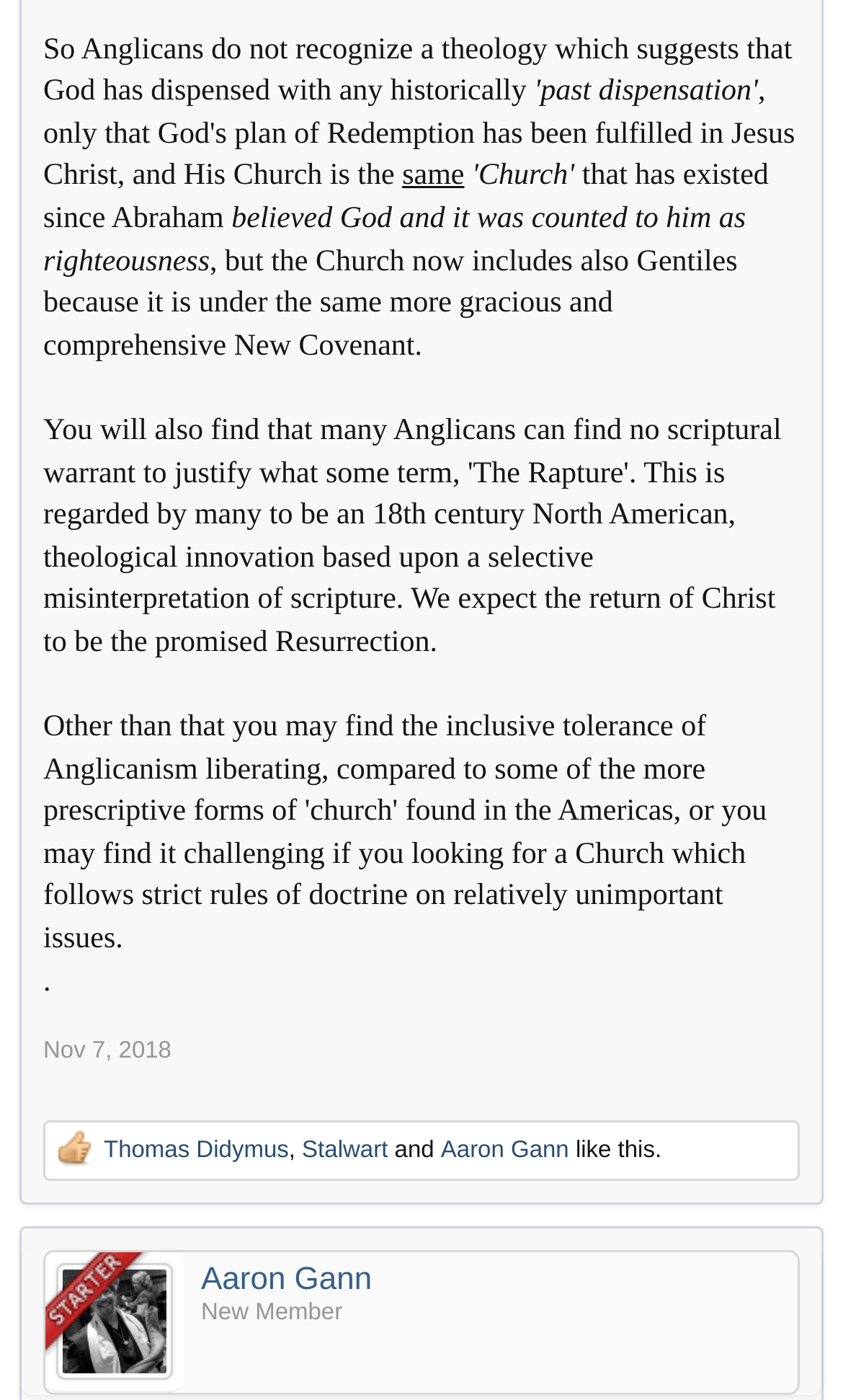Using the element description: "parent_node: Forums title="Open quick navigation"", determine the bounding box coordinates. The coordinates should be in the format [left, top, right, bottom], with values between 0 and 1.

[0.923, 0.783, 0.964, 0.807]